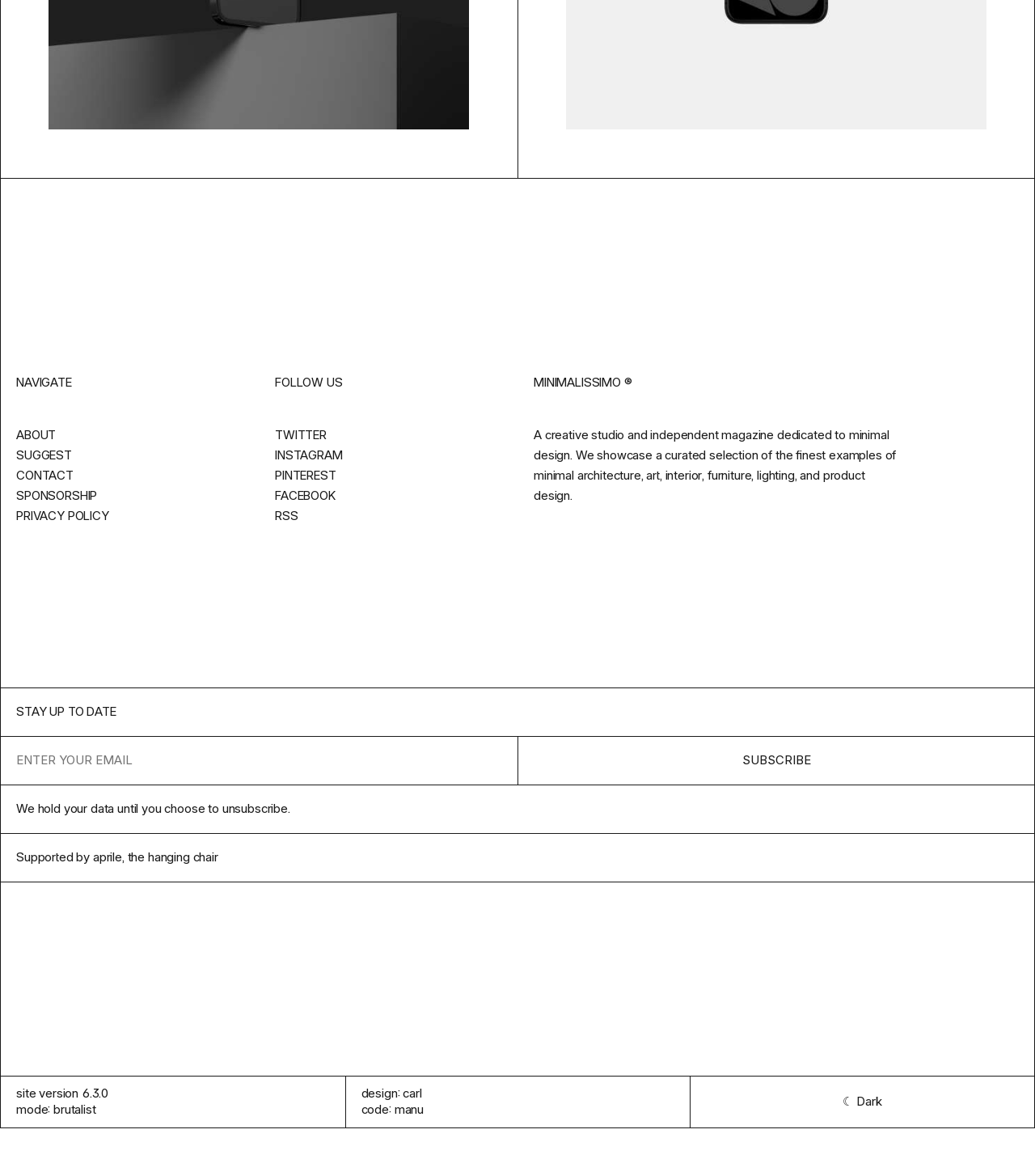Please specify the bounding box coordinates of the element that should be clicked to execute the given instruction: 'Subscribe to the newsletter'. Ensure the coordinates are four float numbers between 0 and 1, expressed as [left, top, right, bottom].

[0.5, 0.626, 1.0, 0.667]